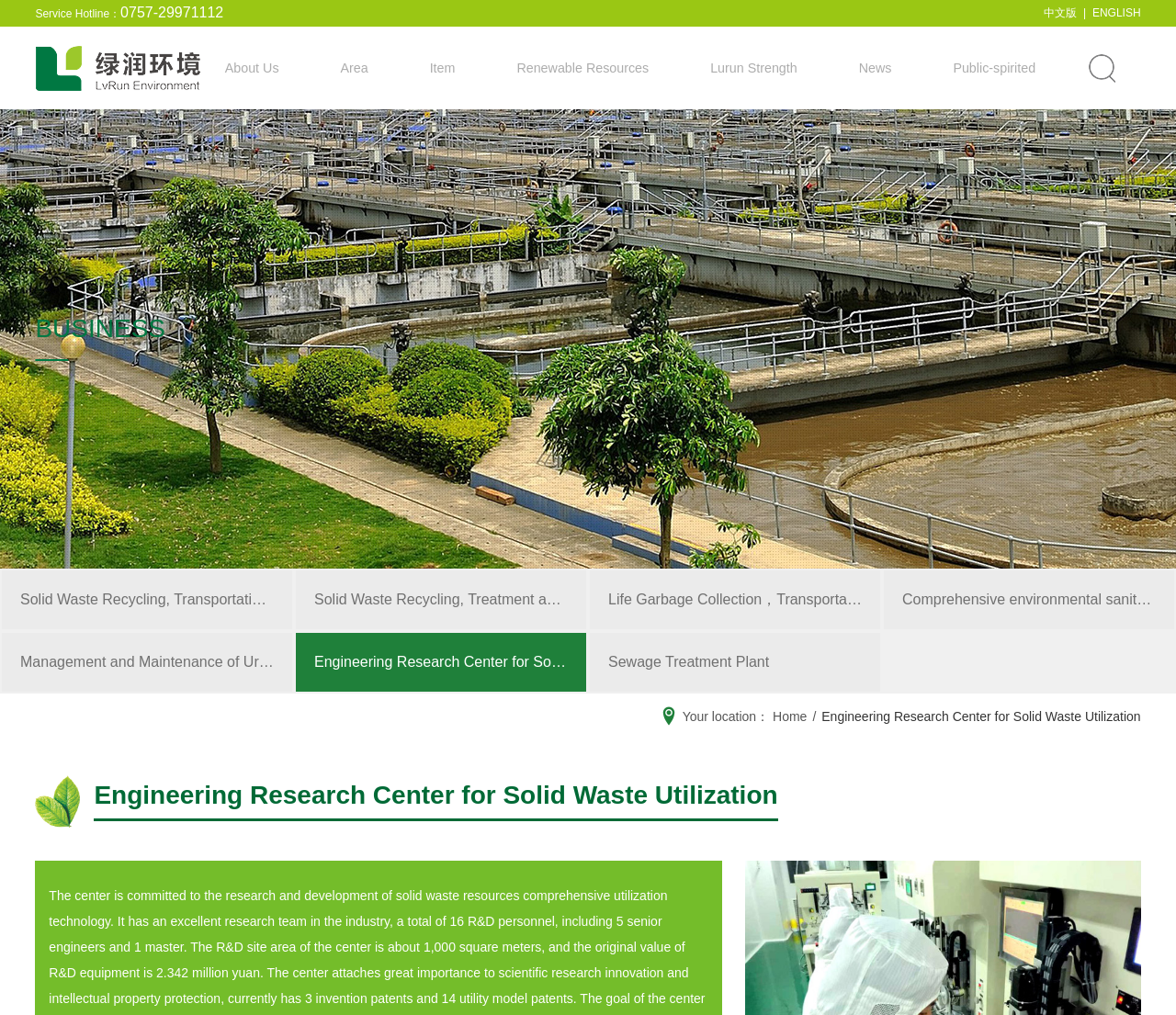What is the language of the webpage?
Look at the screenshot and respond with one word or a short phrase.

Chinese and English